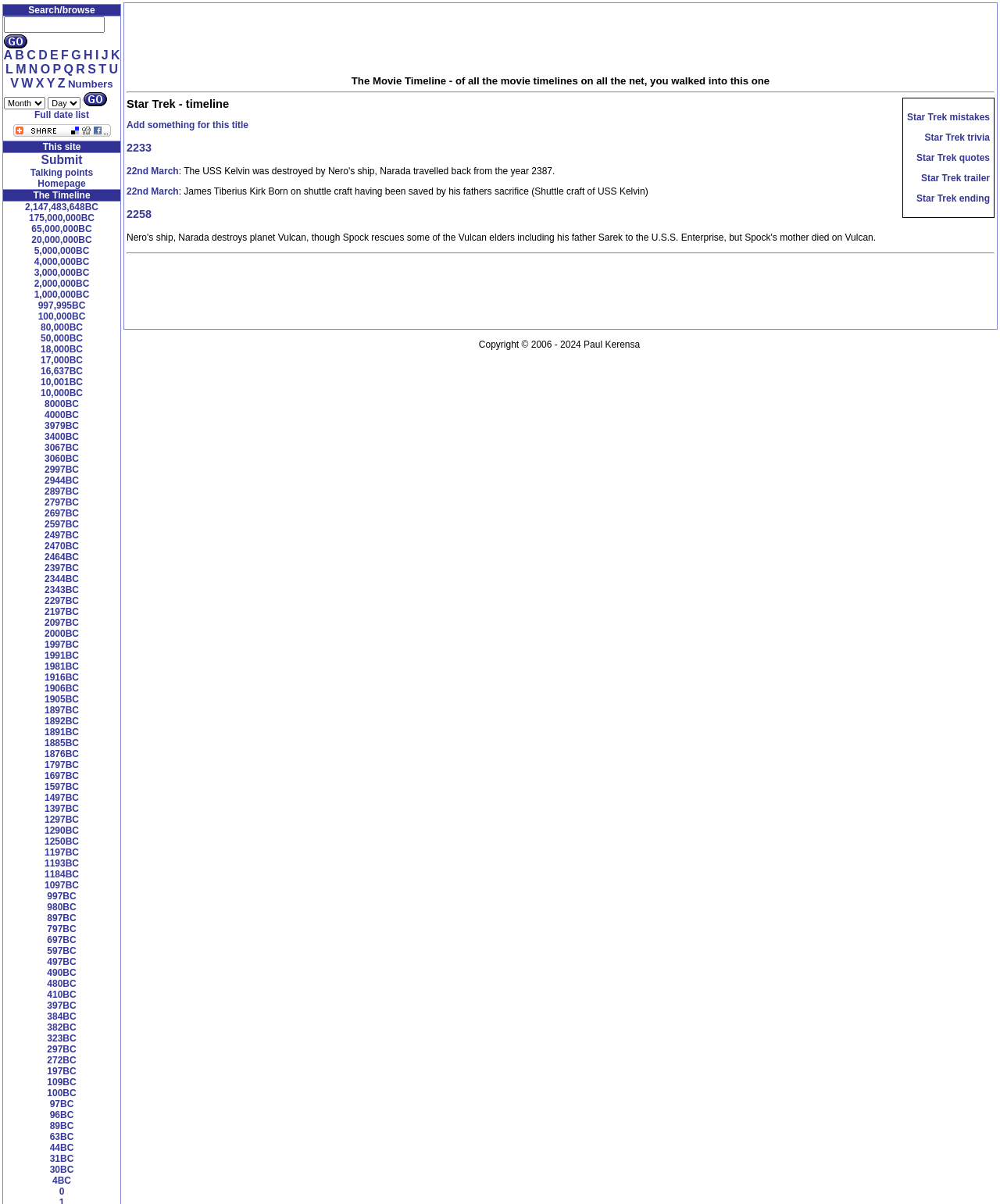Please specify the bounding box coordinates of the area that should be clicked to accomplish the following instruction: "Submit a query". The coordinates should consist of four float numbers between 0 and 1, i.e., [left, top, right, bottom].

[0.004, 0.027, 0.027, 0.04]